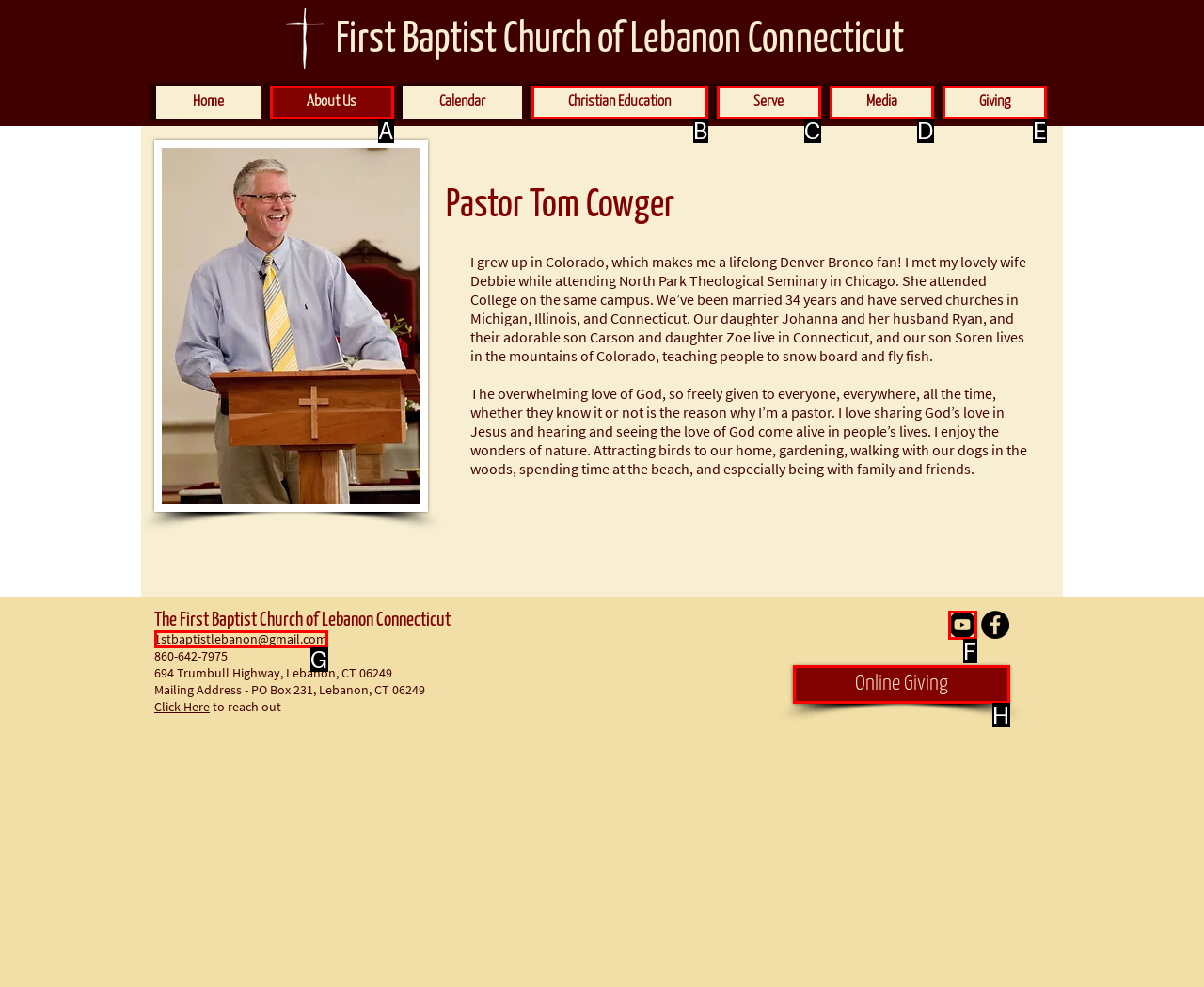Match the following description to the correct HTML element: About Us Indicate your choice by providing the letter.

A